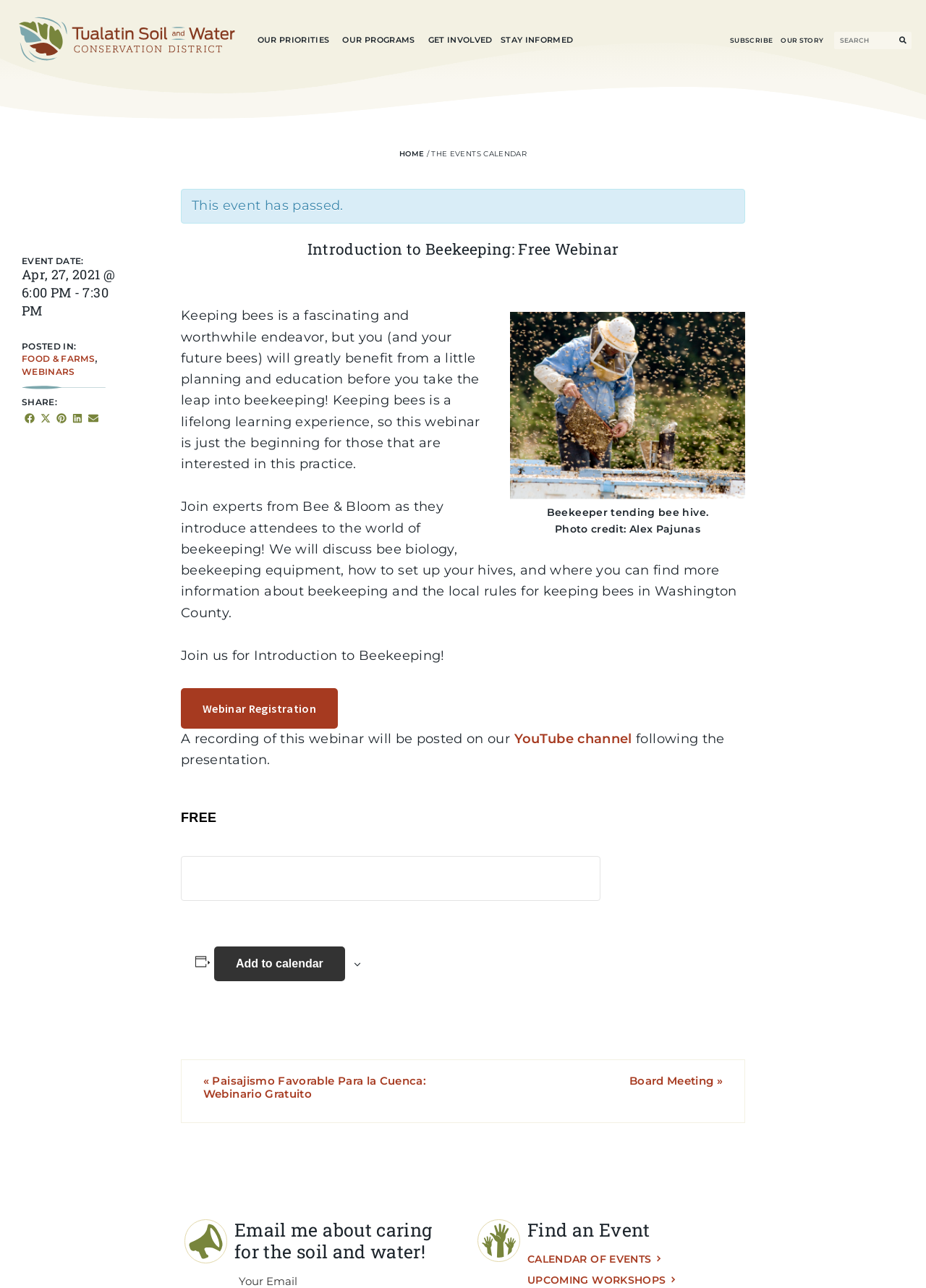Identify the bounding box coordinates of the area that should be clicked in order to complete the given instruction: "Search for something". The bounding box coordinates should be four float numbers between 0 and 1, i.e., [left, top, right, bottom].

[0.901, 0.024, 0.984, 0.038]